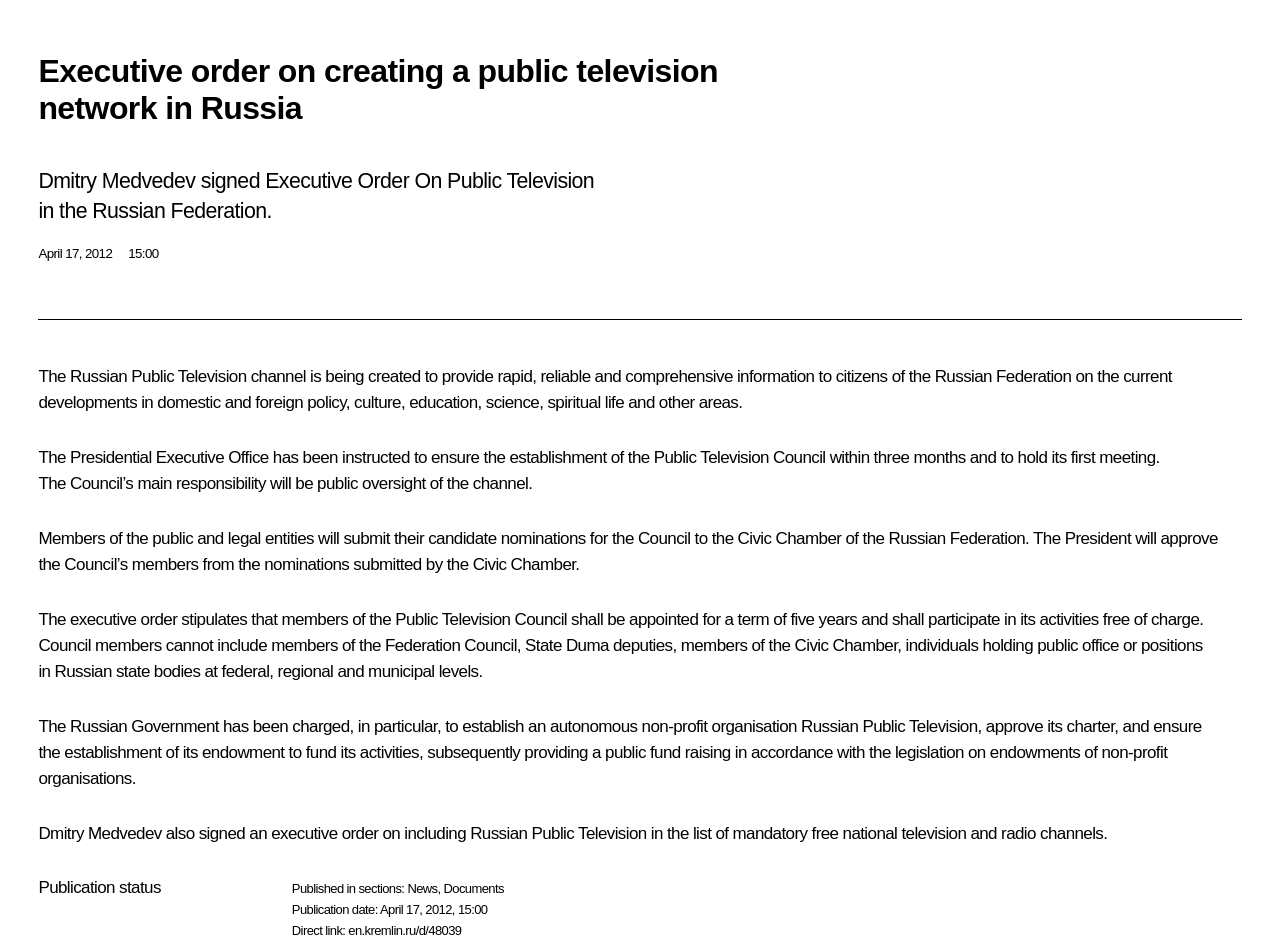Locate and extract the text of the main heading on the webpage.

Executive order on creating a public television network in Russia